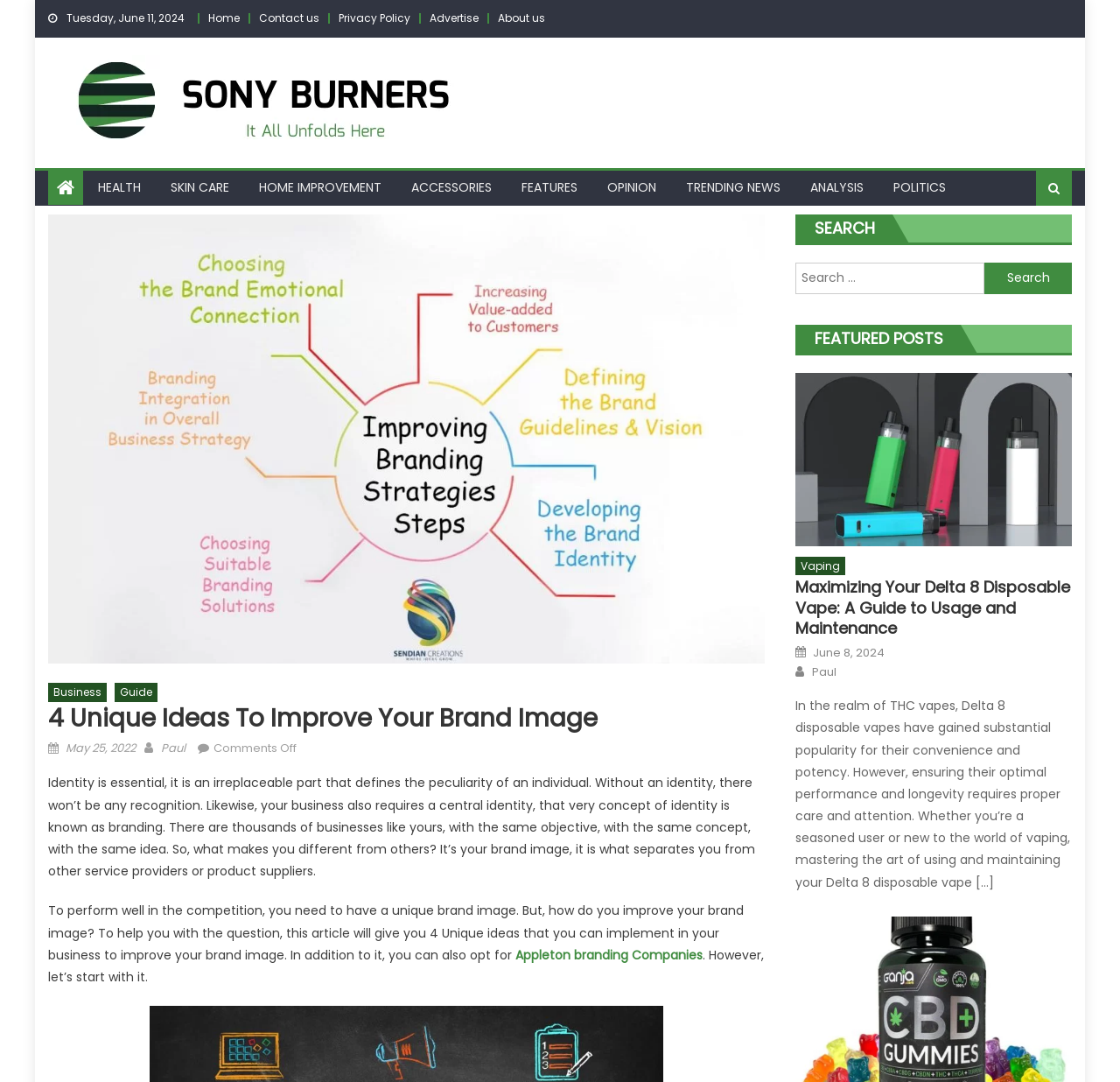Locate the bounding box coordinates of the clickable part needed for the task: "Click the 'Home' link".

[0.186, 0.01, 0.214, 0.023]